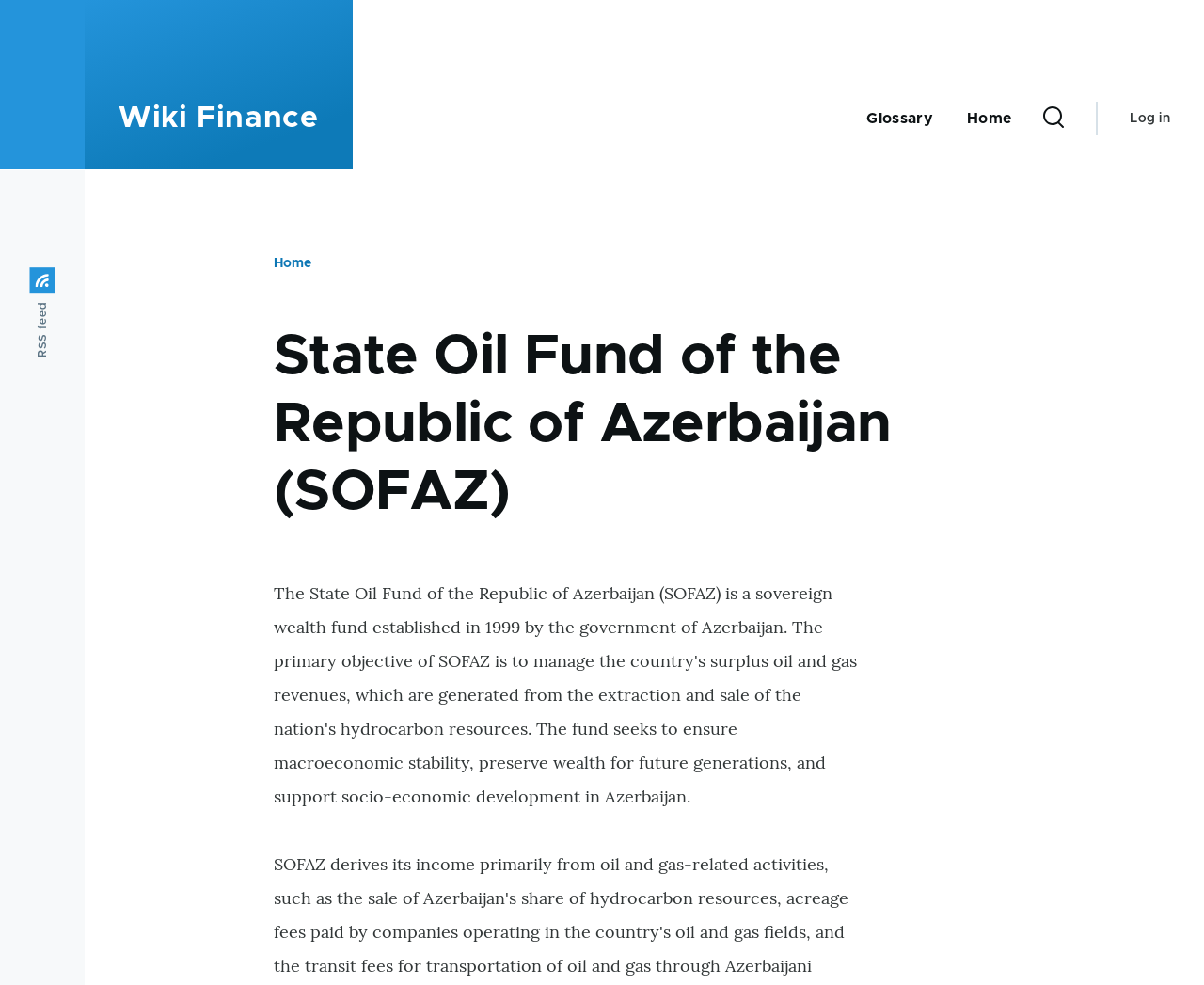Provide a single word or phrase to answer the given question: 
What is the text of the first link on the webpage?

Skip to main content